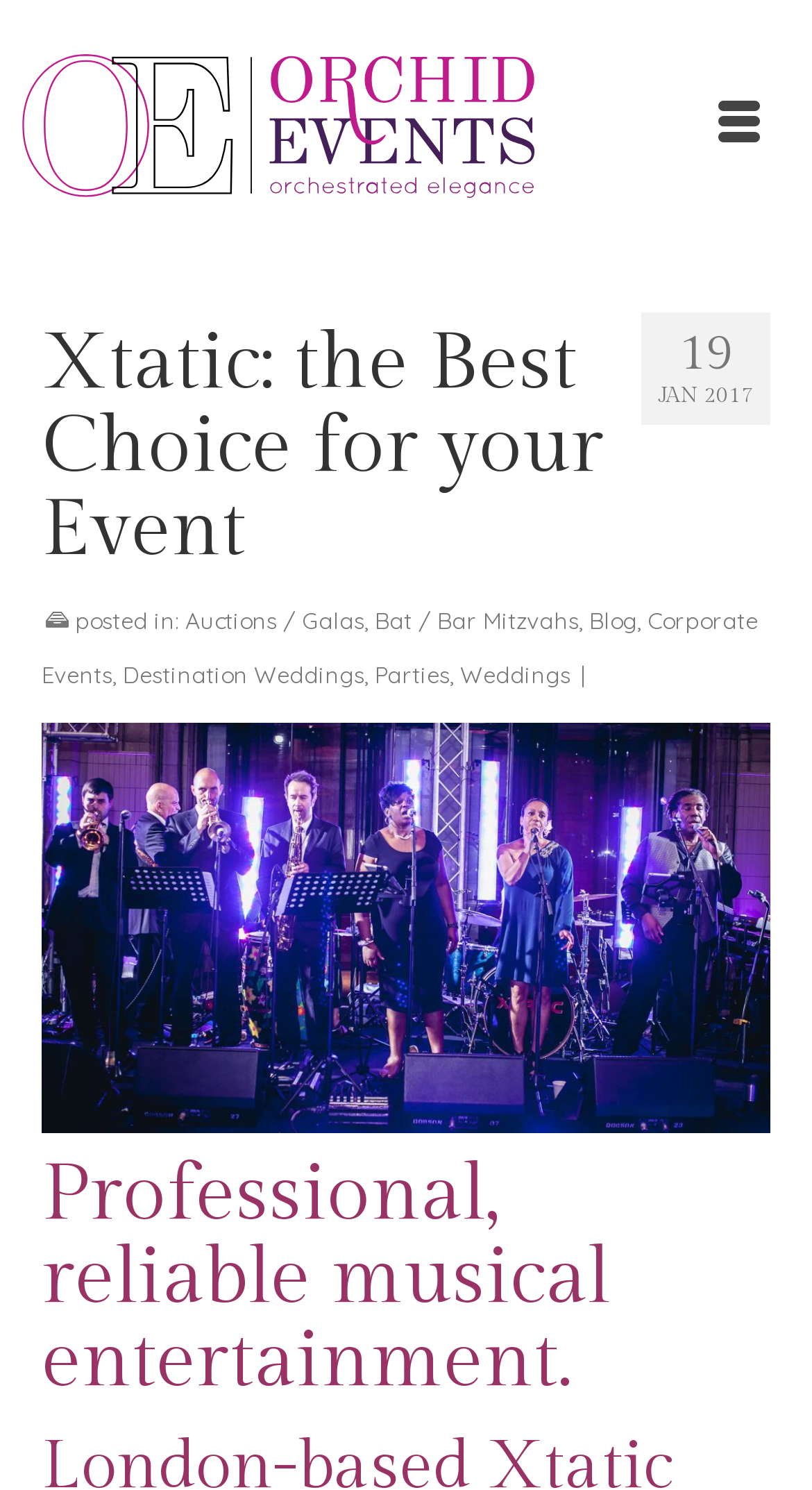Identify the bounding box coordinates for the element you need to click to achieve the following task: "Visit the 'Orchid Events' website". The coordinates must be four float values ranging from 0 to 1, formatted as [left, top, right, bottom].

[0.026, 0.028, 0.974, 0.14]